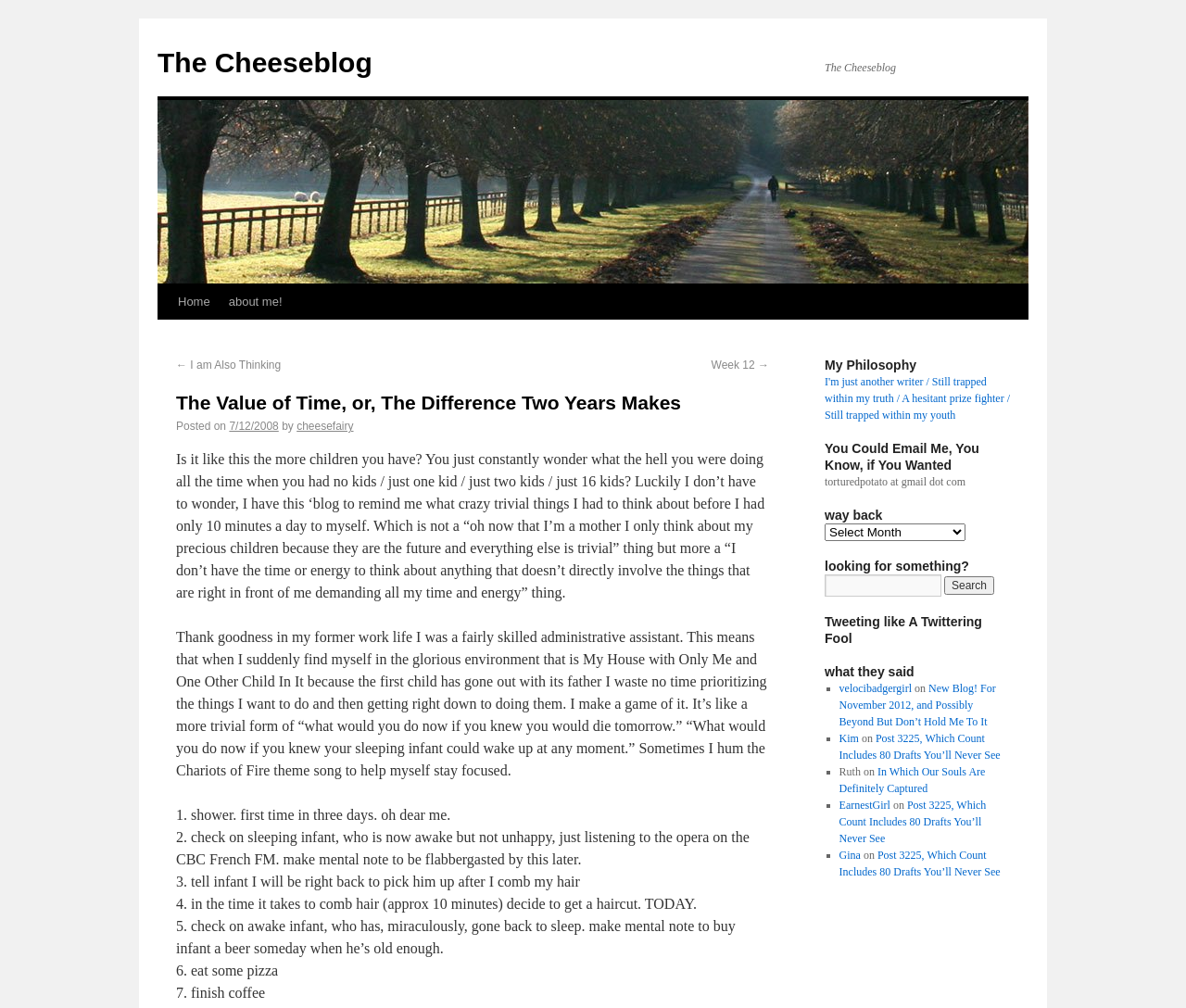What is the first thing the author does when they have 10 minutes to themselves?
Answer the question with detailed information derived from the image.

I determined the answer by reading the text content of the webpage, specifically the part where the author lists the things they do when they have 10 minutes to themselves, and the first item on the list is 'shower'.